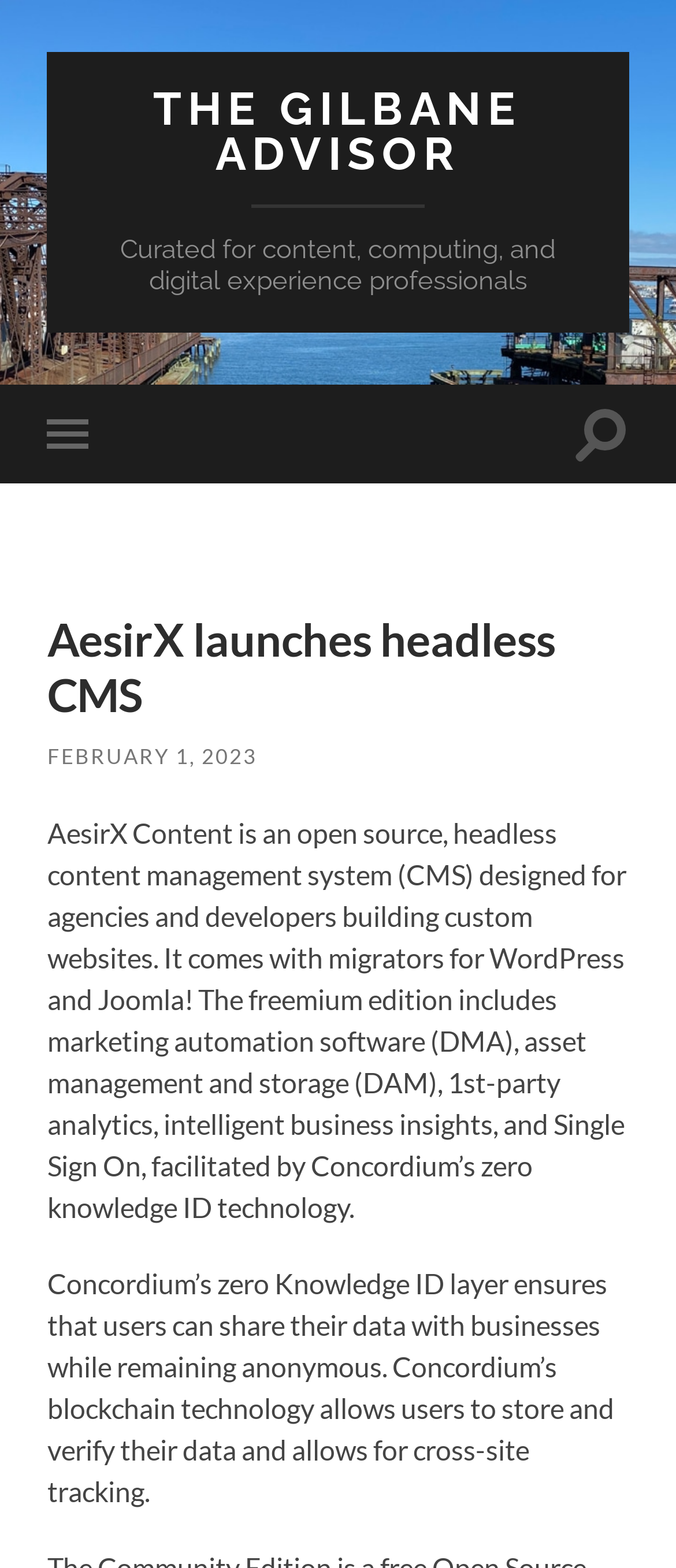Find the bounding box coordinates of the UI element according to this description: "February 1, 2023".

[0.07, 0.474, 0.38, 0.491]